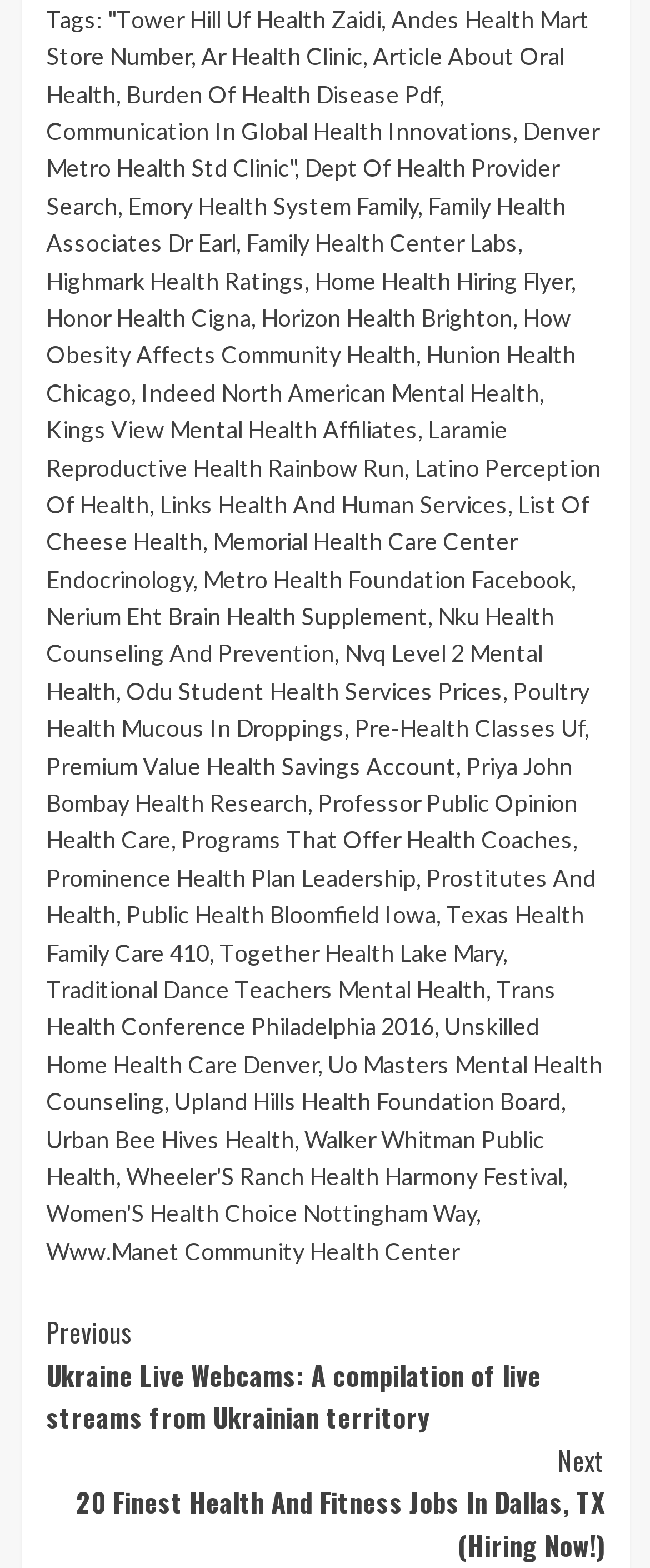Specify the bounding box coordinates (top-left x, top-left y, bottom-right x, bottom-right y) of the UI element in the screenshot that matches this description: Highmark Health Ratings

[0.071, 0.17, 0.468, 0.188]